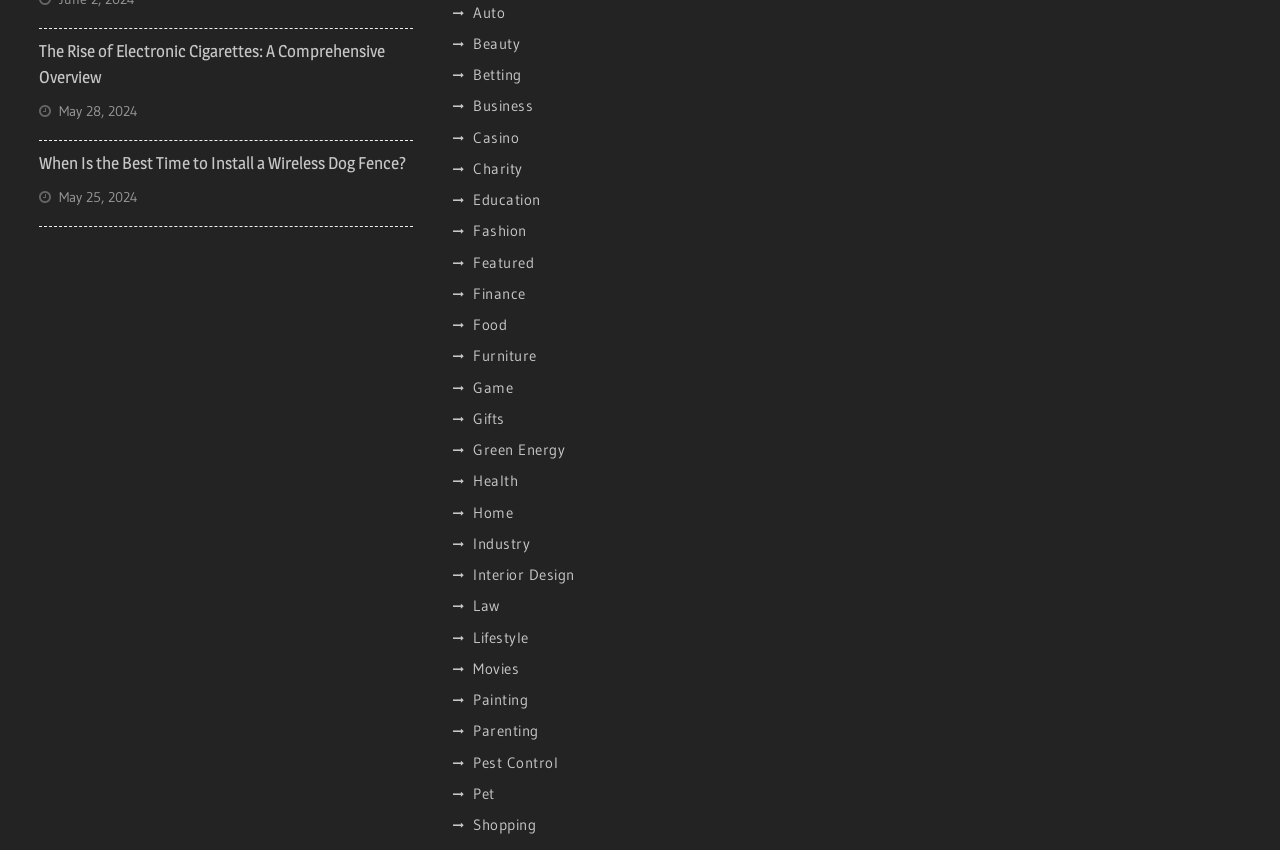Please determine the bounding box coordinates of the element to click in order to execute the following instruction: "Select 'Beauty'". The coordinates should be four float numbers between 0 and 1, specified as [left, top, right, bottom].

[0.37, 0.04, 0.406, 0.062]